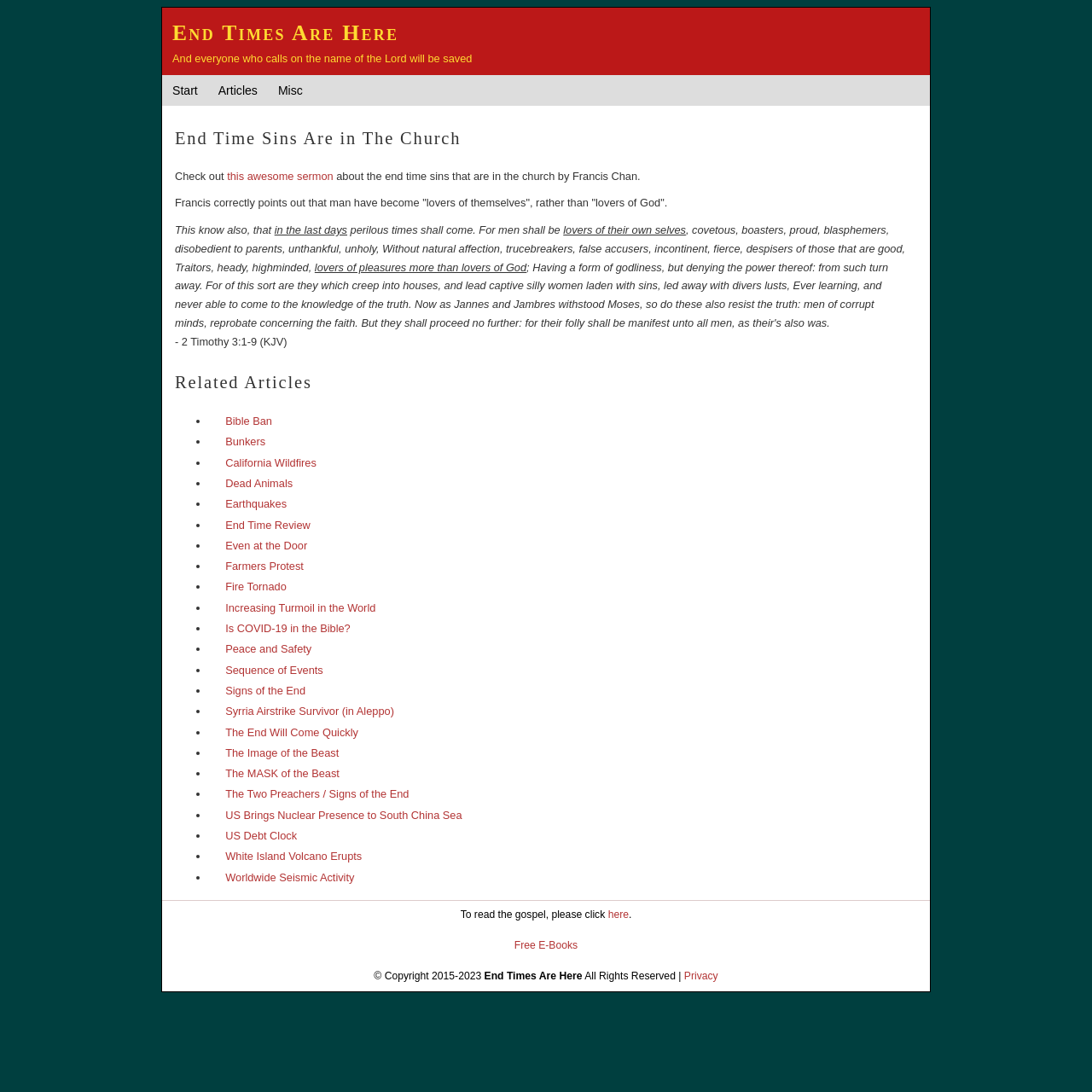Please reply to the following question using a single word or phrase: 
What is the theme of the articles listed on this webpage?

End-time events